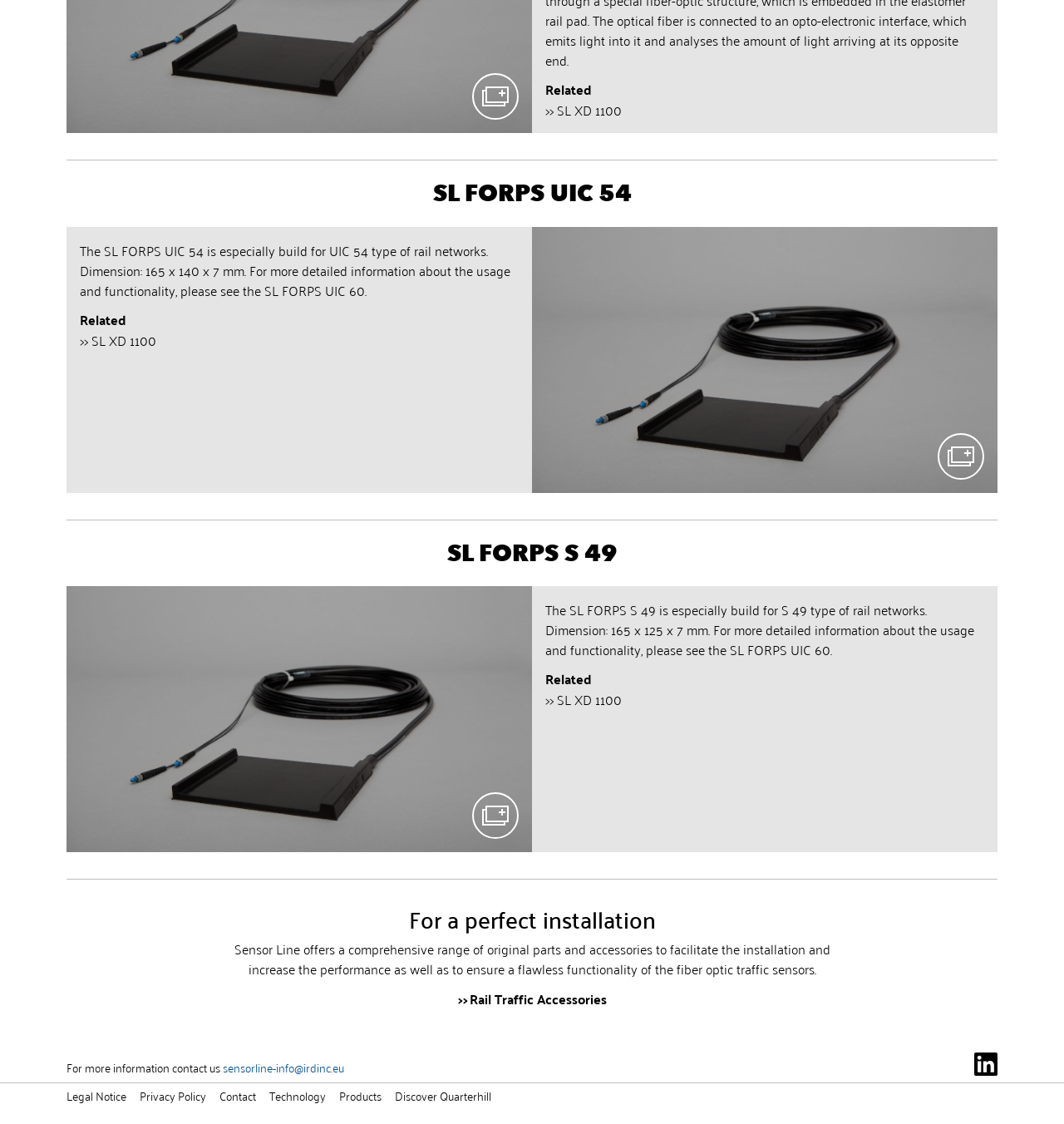Locate the bounding box coordinates of the area where you should click to accomplish the instruction: "View related information".

[0.075, 0.273, 0.118, 0.295]